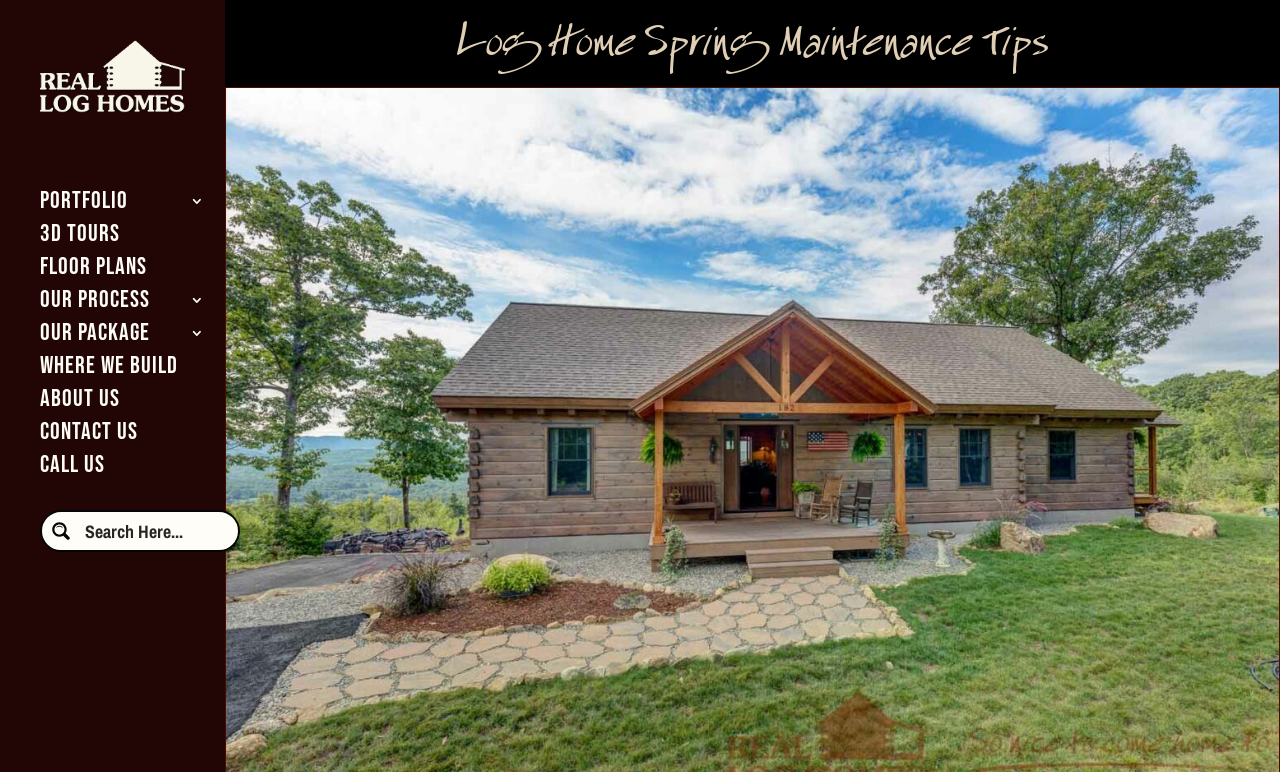Please specify the bounding box coordinates for the clickable region that will help you carry out the instruction: "visit PORTFOLIO 3".

[0.031, 0.251, 0.176, 0.293]